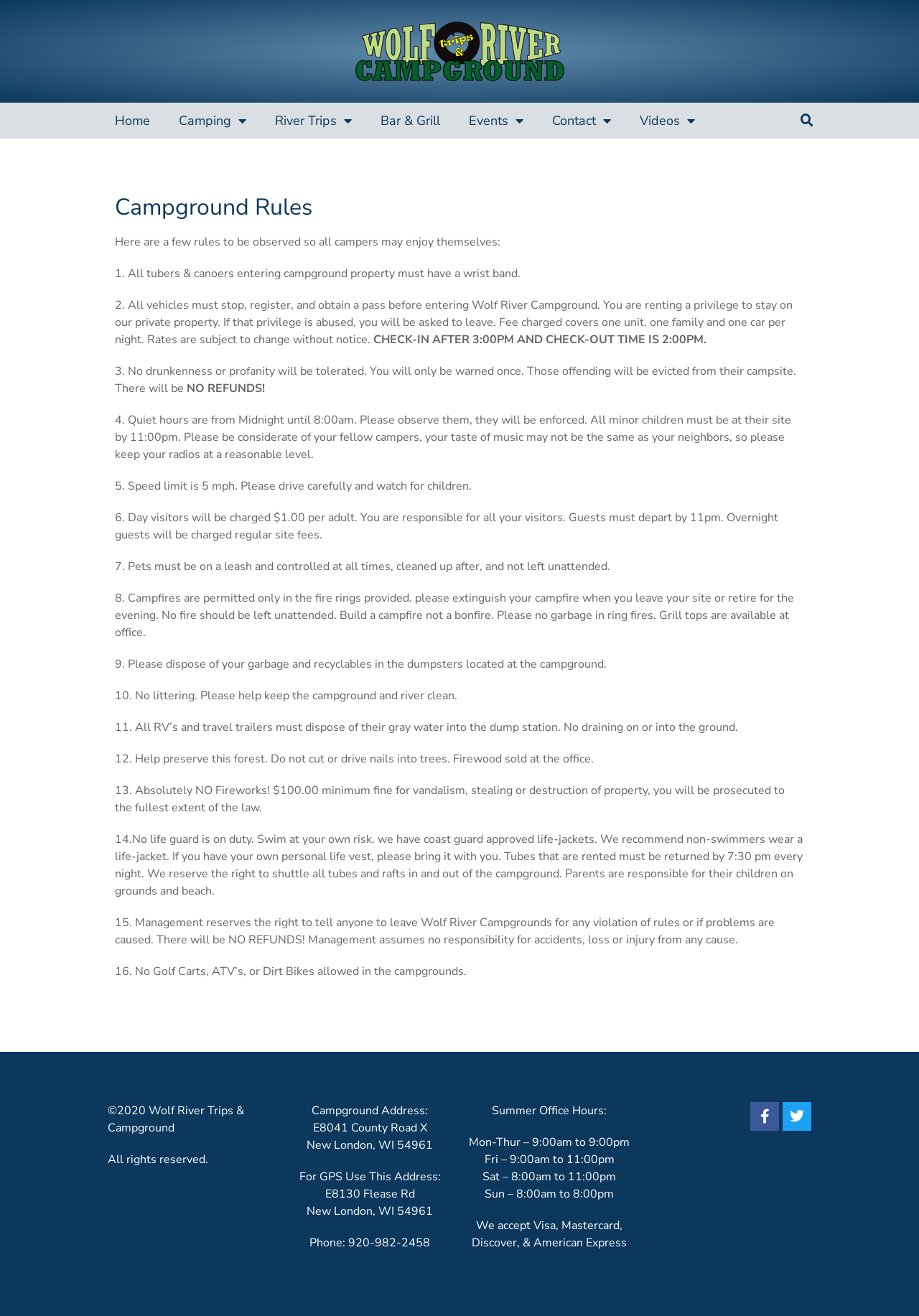What is the phone number of the campground?
Carefully analyze the image and provide a detailed answer to the question.

I found this answer by looking at the contact information section at the bottom of the webpage, which lists the phone number as 920-982-2458.